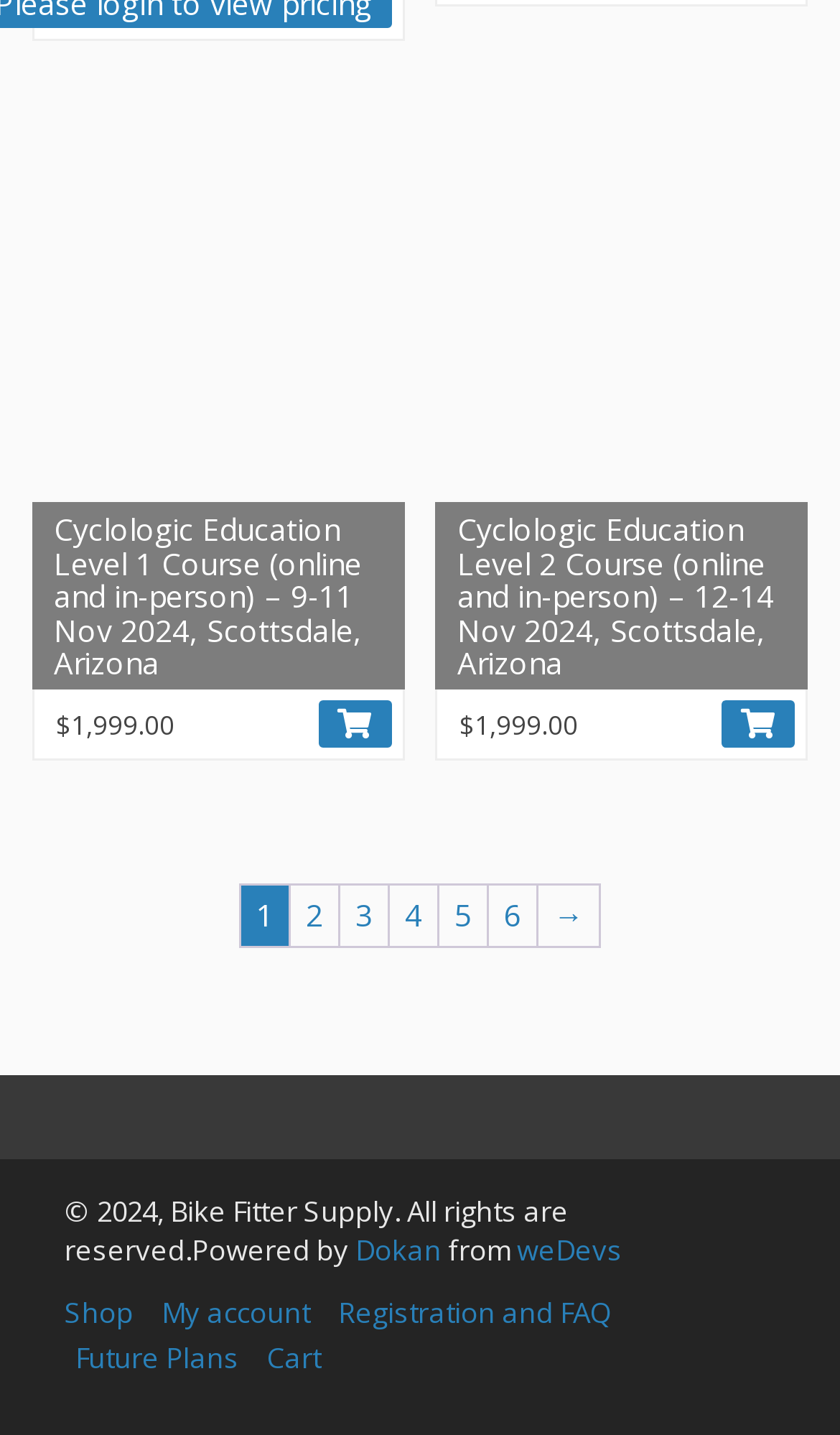How many course options are displayed on the page?
Based on the screenshot, provide a one-word or short-phrase response.

2